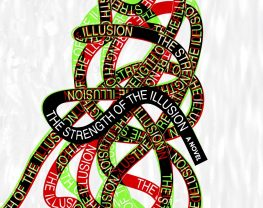Explain the image thoroughly, highlighting all key elements.

The image displays the cover of the novel "The Strength of the Illusion" by Jared Moore. The cover features a visually striking design with intertwined ribbons in vibrant red and green colors. The title of the book is prominently displayed, with the text "THE STRENGTH OF THE ILLUSION" appearing multiple times in a bold, eye-catching font. The intricate arrangement of the ribbons creates a sense of complexity and movement, reflecting the themes of the novel. This dynamic cover artwork invites readers to explore the narrative within, hinting at the layers of meaning woven throughout the story.